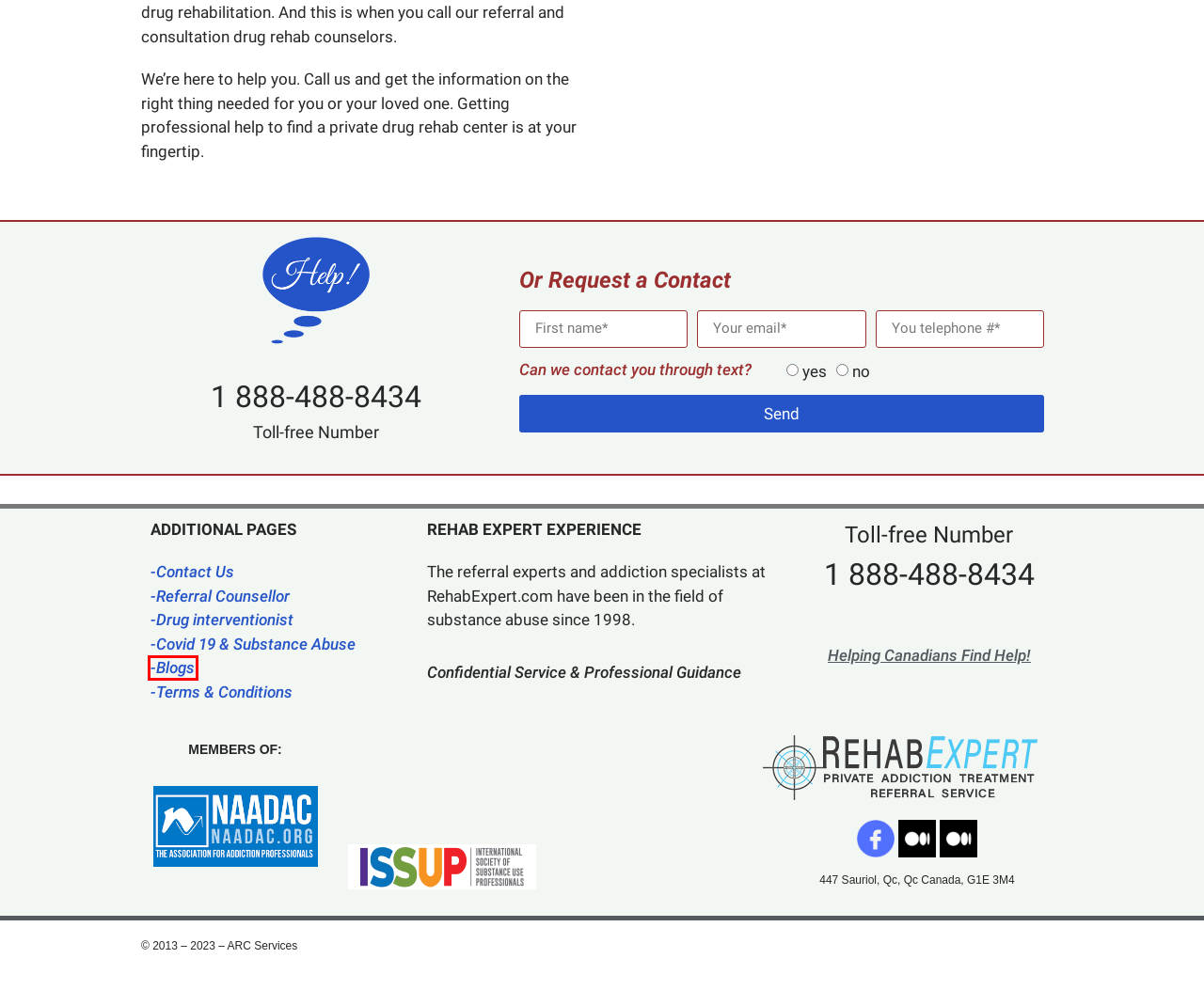You are presented with a screenshot of a webpage with a red bounding box. Select the webpage description that most closely matches the new webpage after clicking the element inside the red bounding box. The options are:
A. Terms & Conditions of Use - Rehab Expert
B. Blogs on Addiction & Drug Rehabilitation - Rehab Expert
C. Best Rehab Centres in Canada – Private Treatments
D. Articles on Addiction, Treatment, and Recovery - Tips & Advice
E. Drug Rehab Ontario - Private Rehab Centres in Ontario
F. Professional Addiction Intervention - When to Involve One
G. Addiction Referral & Consultation Services – Contact Page
H. COVID-19, The Effect on Substance Abuse in Canada

B